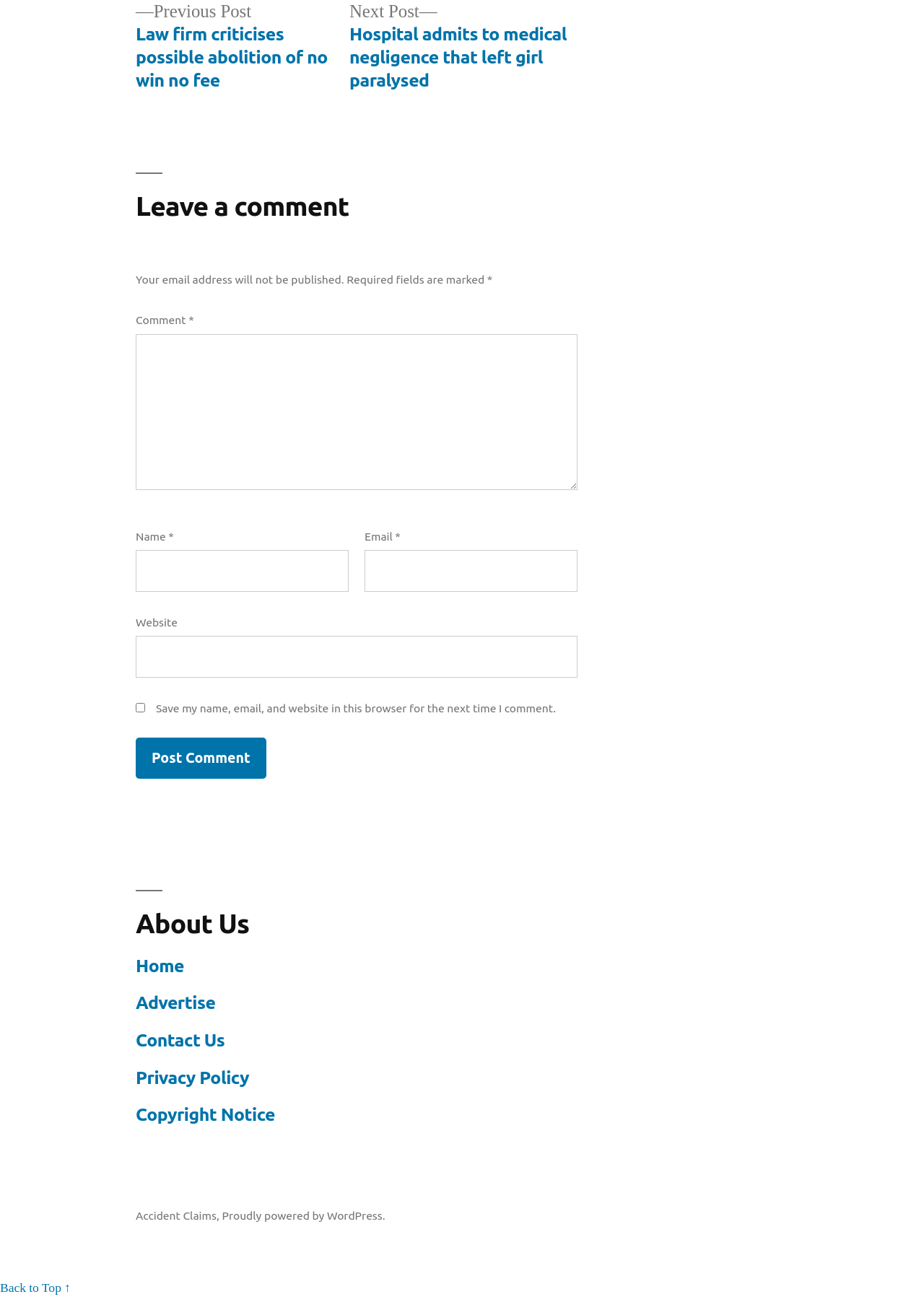Can you identify the bounding box coordinates of the clickable region needed to carry out this instruction: 'Go to next post'? The coordinates should be four float numbers within the range of 0 to 1, stated as [left, top, right, bottom].

[0.378, 0.0, 0.613, 0.071]